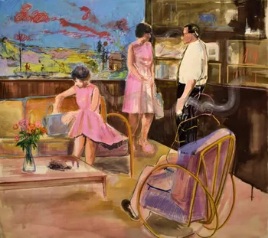Answer the following in one word or a short phrase: 
What is on the table in the scene?

a vase of flowers